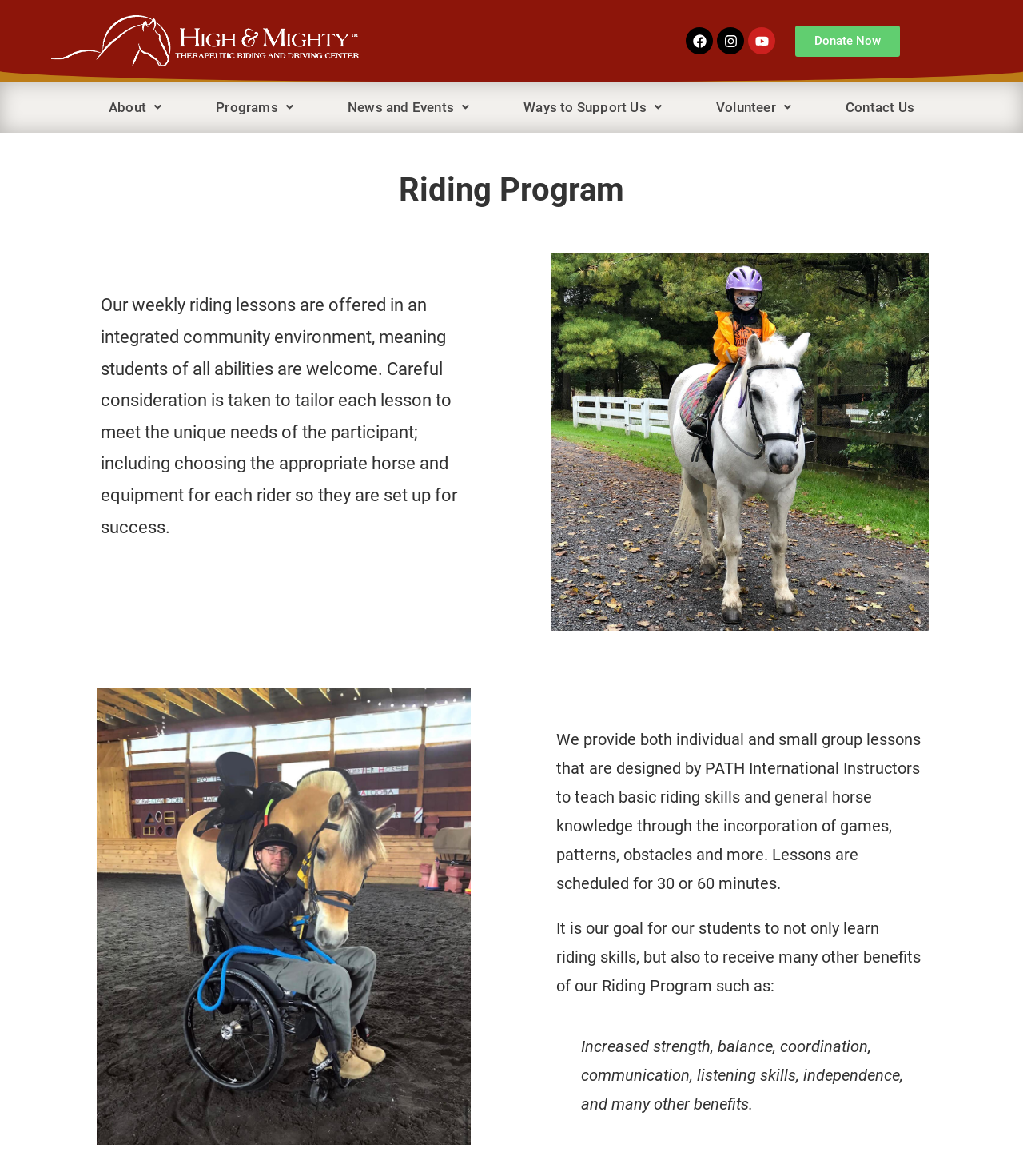Please determine the bounding box coordinates for the UI element described as: "News and Events".

[0.315, 0.076, 0.484, 0.106]